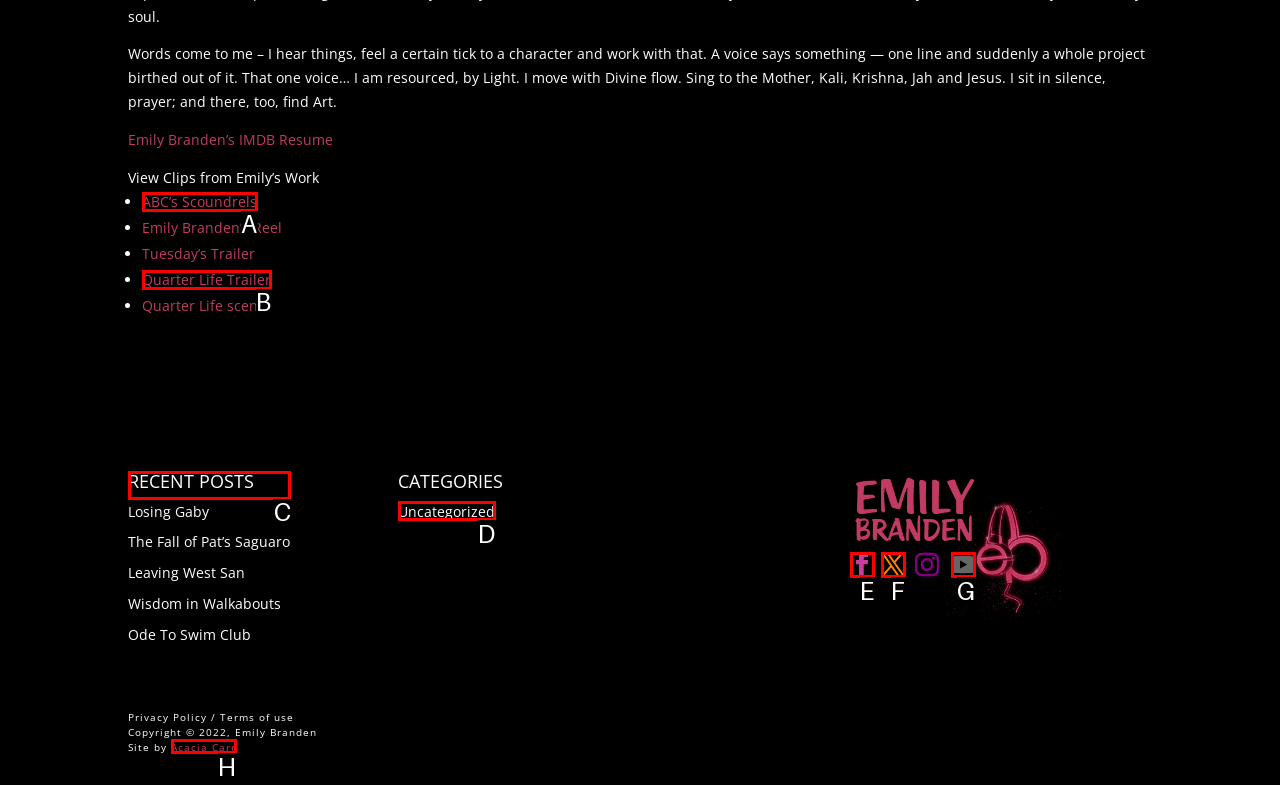Which HTML element should be clicked to fulfill the following task: Check sale price of Black Plant Box?
Reply with the letter of the appropriate option from the choices given.

None